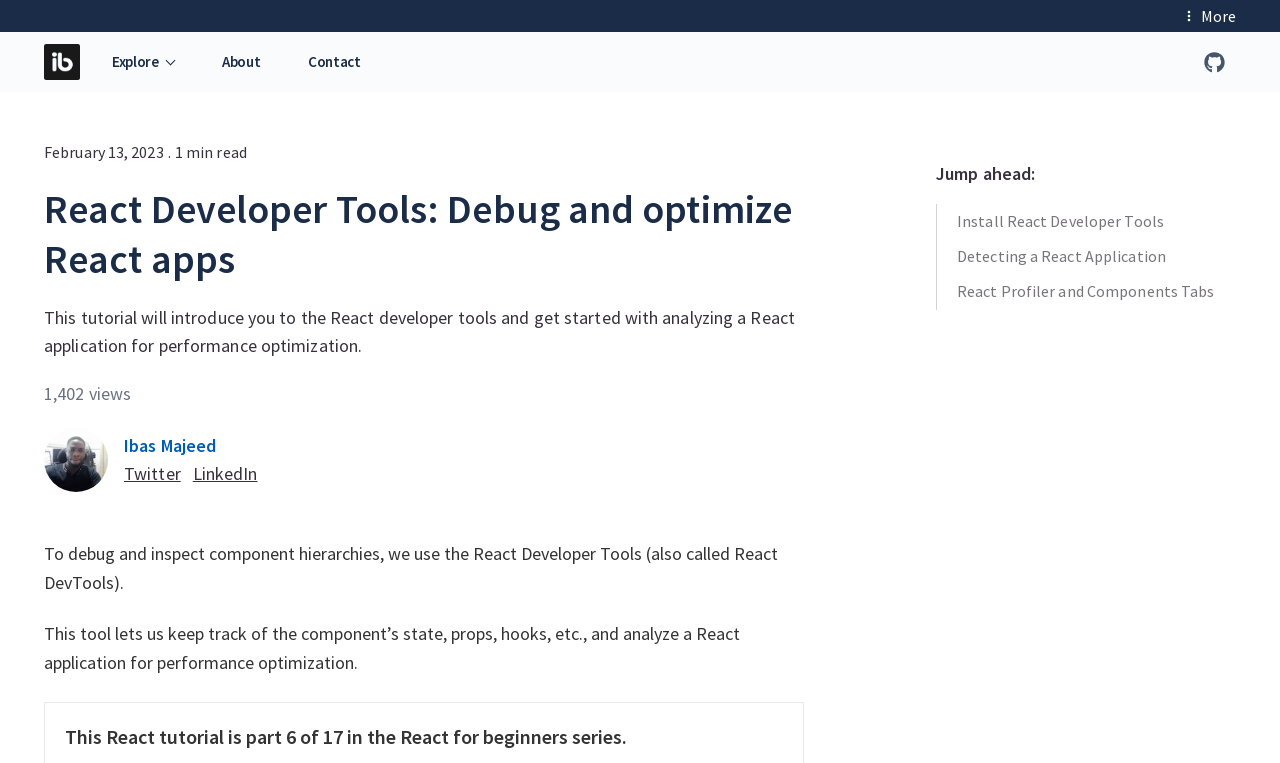Please identify the bounding box coordinates of the region to click in order to complete the given instruction: "Visit the Ibaslogic homepage". The coordinates should be four float numbers between 0 and 1, i.e., [left, top, right, bottom].

[0.034, 0.058, 0.062, 0.105]